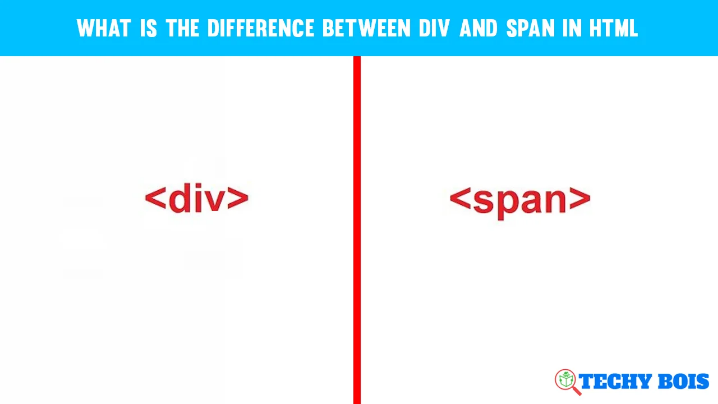Explain the content of the image in detail.

The image features a clear and engaging graphic titled "What is the difference between div and span in HTML." It juxtaposes two key HTML elements, `<div>` and `<span>`, each prominently displayed on either side of a vertical red line. The background is primarily white, enhancing the visibility of the text, while a bright blue header highlights the topic. The bottom right corner is branded with the logo of "Techy Bois," suggesting that this image is likely used in an educational context to explain fundamental HTML concepts to web developers and learners.